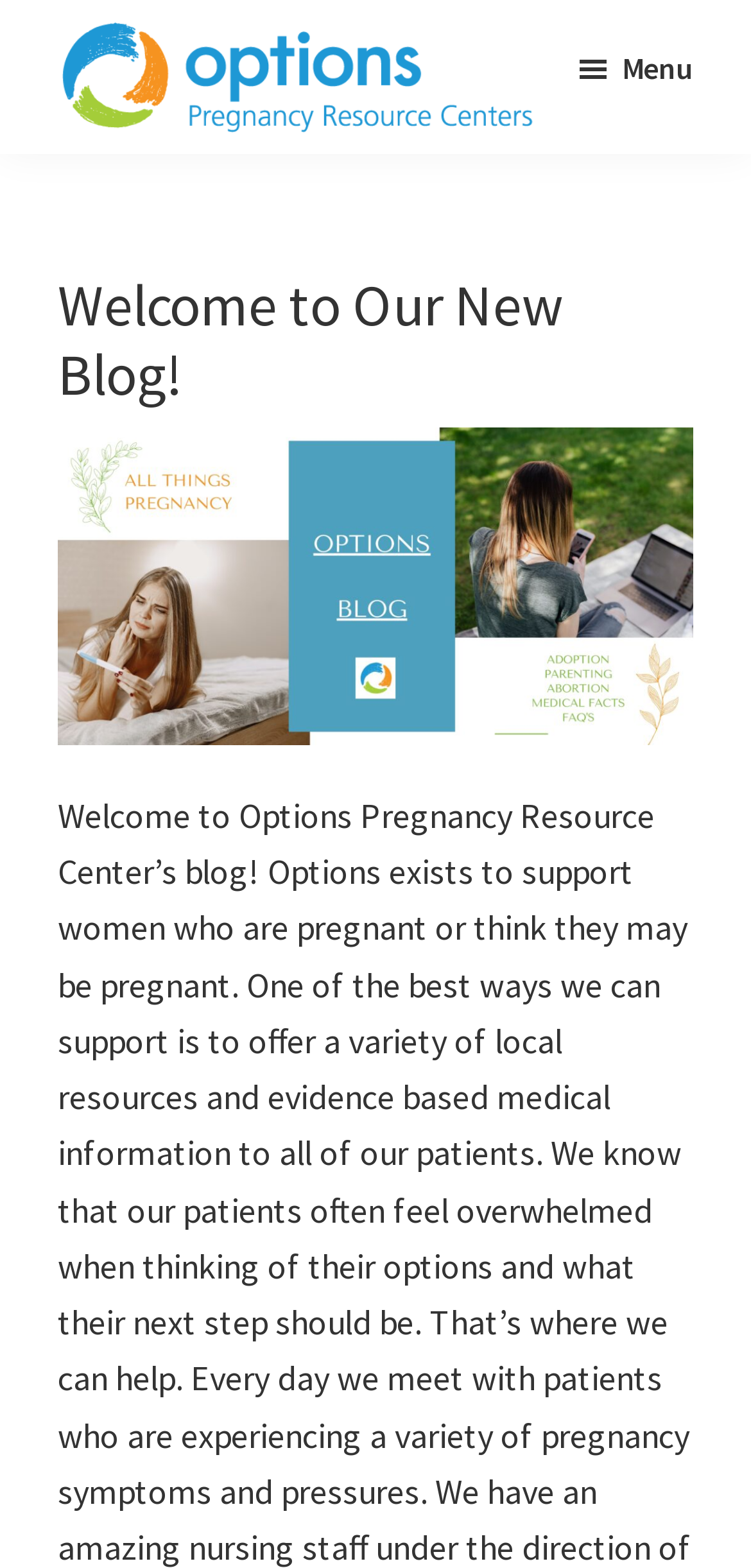Locate the UI element described by parent_node: Options Pregnancy Resource Centers in the provided webpage screenshot. Return the bounding box coordinates in the format (top-left x, top-left y, bottom-right x, bottom-right y), ensuring all values are between 0 and 1.

[0.077, 0.006, 0.718, 0.092]